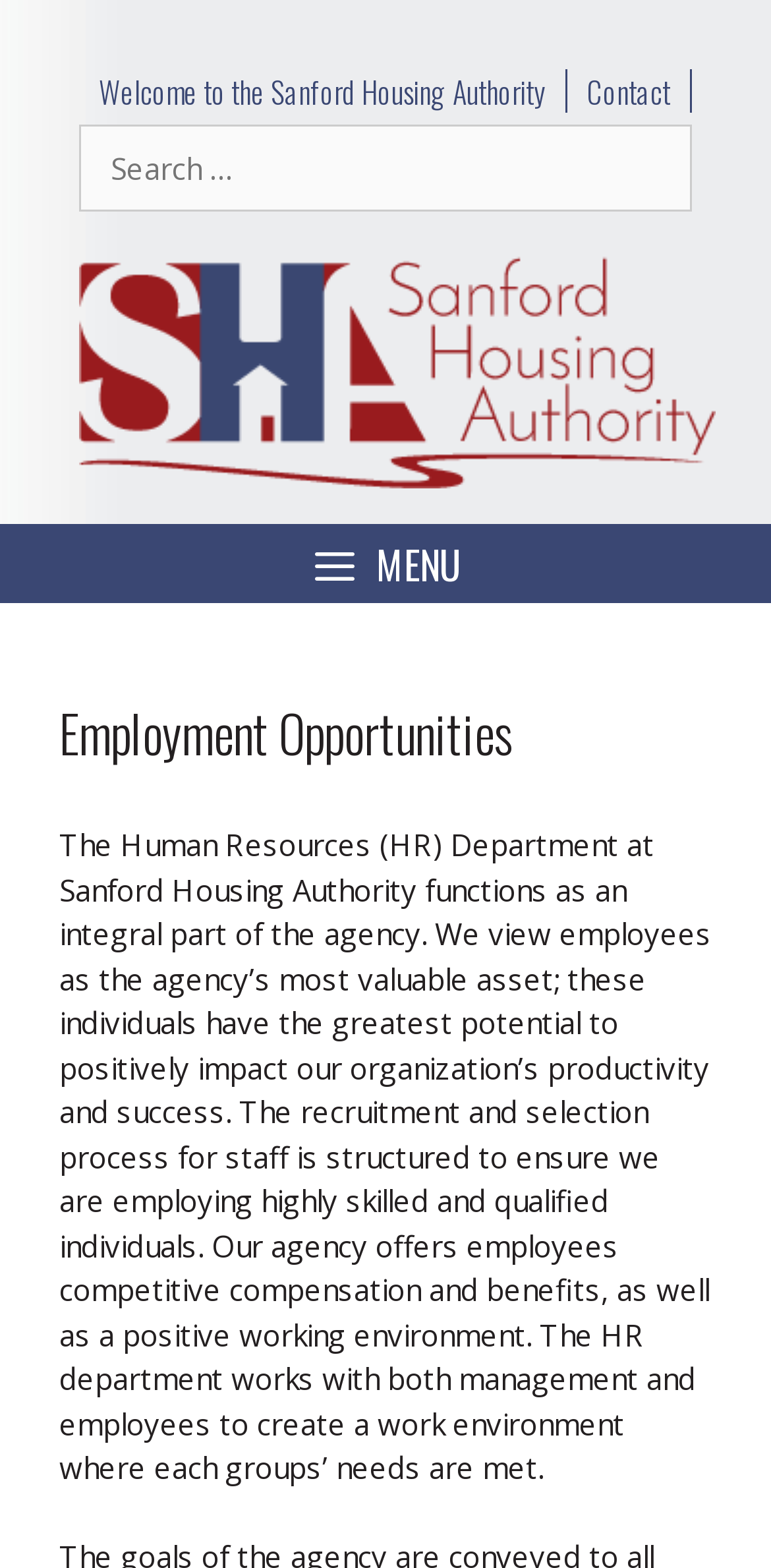Provide a thorough summary of the webpage.

The webpage is about Employment Opportunities at the Sanford Housing Authority. At the top, there is a banner with two links: "Welcome to the Sanford Housing Authority" and "Contact". Below the banner, there is a search box with a label "Search for:".

On the left side, there is a link to "Sanford Housing Authority". A navigation menu is located below the banner, which can be expanded by clicking a button with a menu icon. 

The main content of the webpage is divided into two sections. The first section is a heading that reads "Employment Opportunities". The second section is a paragraph of text that describes the Human Resources Department at Sanford Housing Authority, its role, and its approach to recruitment and employee relations. This text is located below the heading and takes up most of the page.